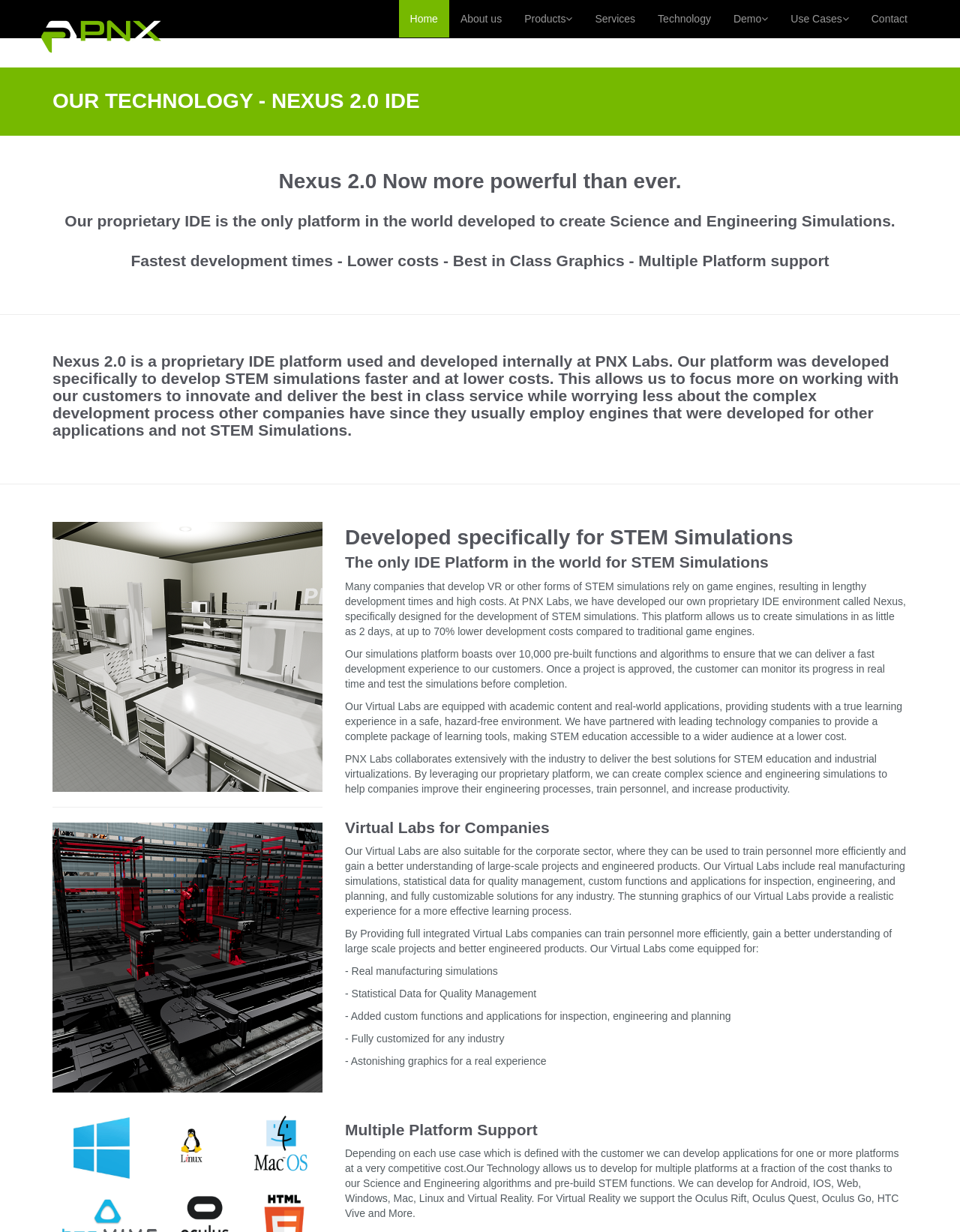Locate the heading on the webpage and return its text.

OUR TECHNOLOGY - NEXUS 2.0 IDE